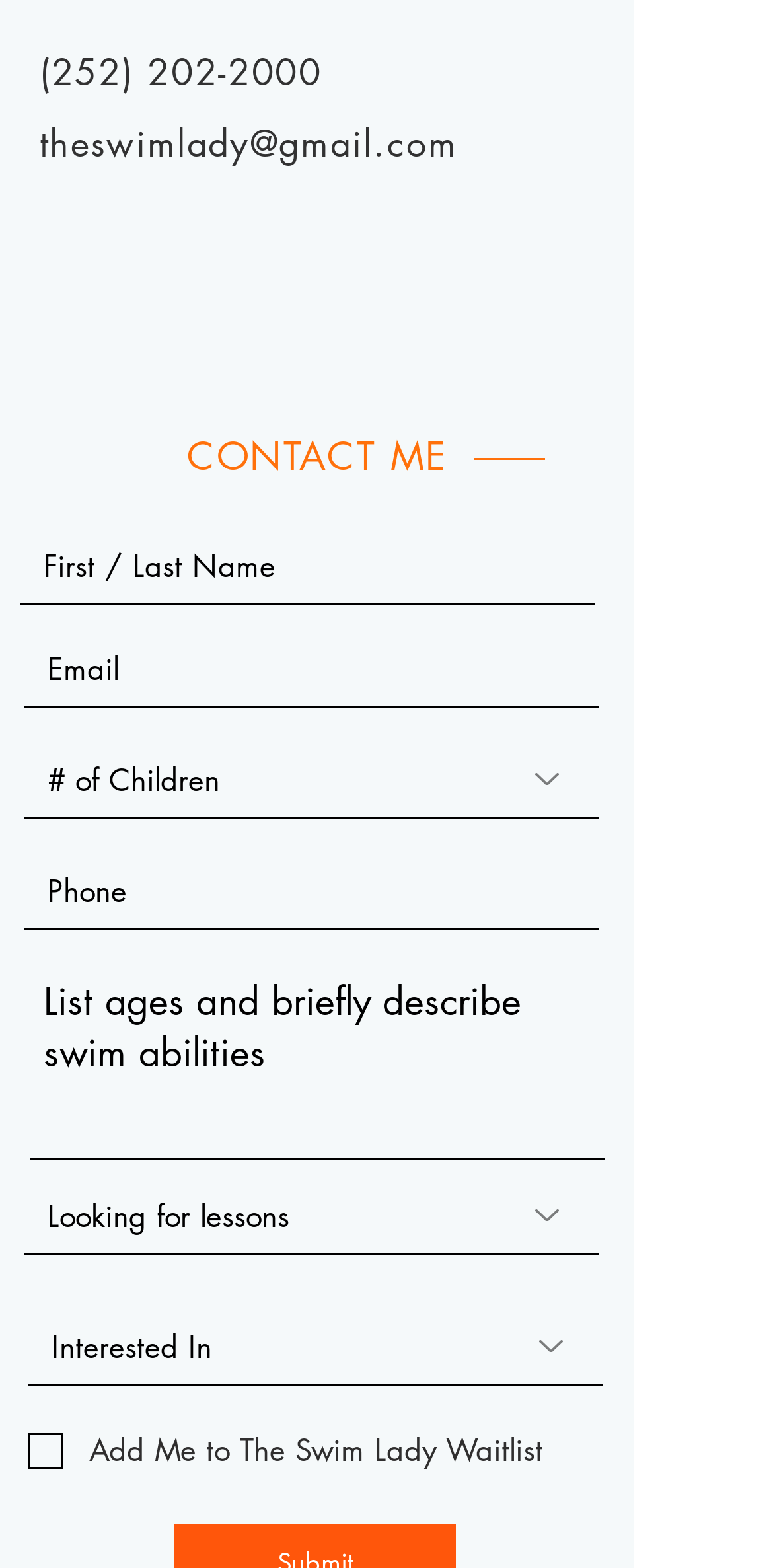By analyzing the image, answer the following question with a detailed response: How many comboboxes are there on the webpage?

There are three combobox elements on the webpage, each with a different location and no initial text.